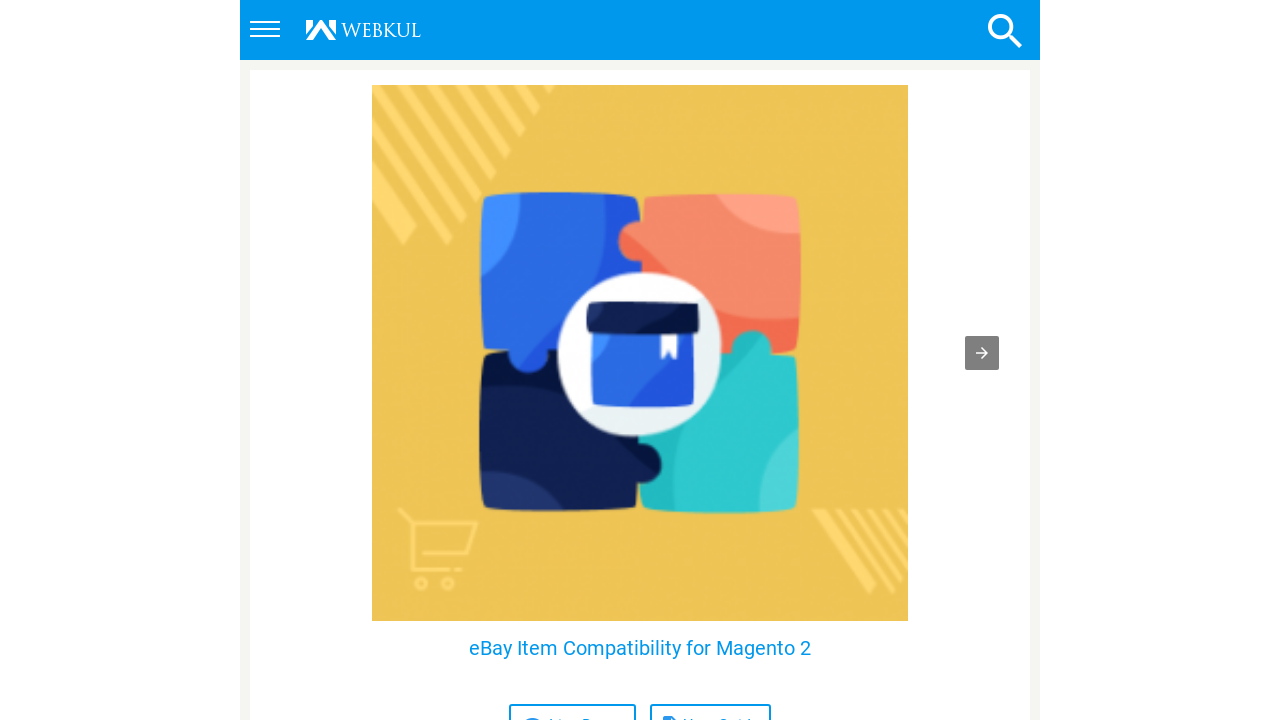Kindly respond to the following question with a single word or a brief phrase: 
What is the function of the button with a caption?

Submit search